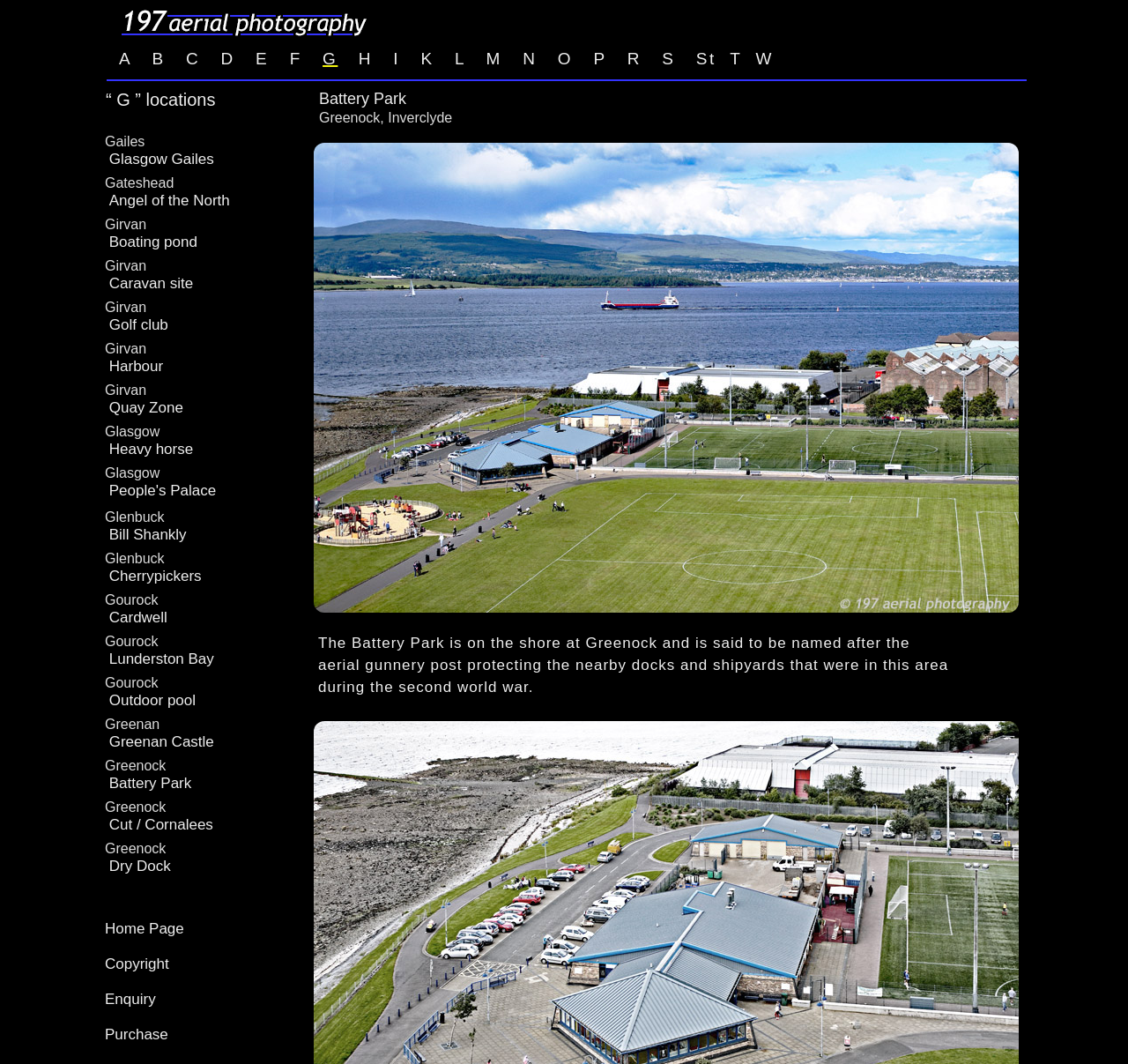Please identify the coordinates of the bounding box for the clickable region that will accomplish this instruction: "View NMB Business Address".

None